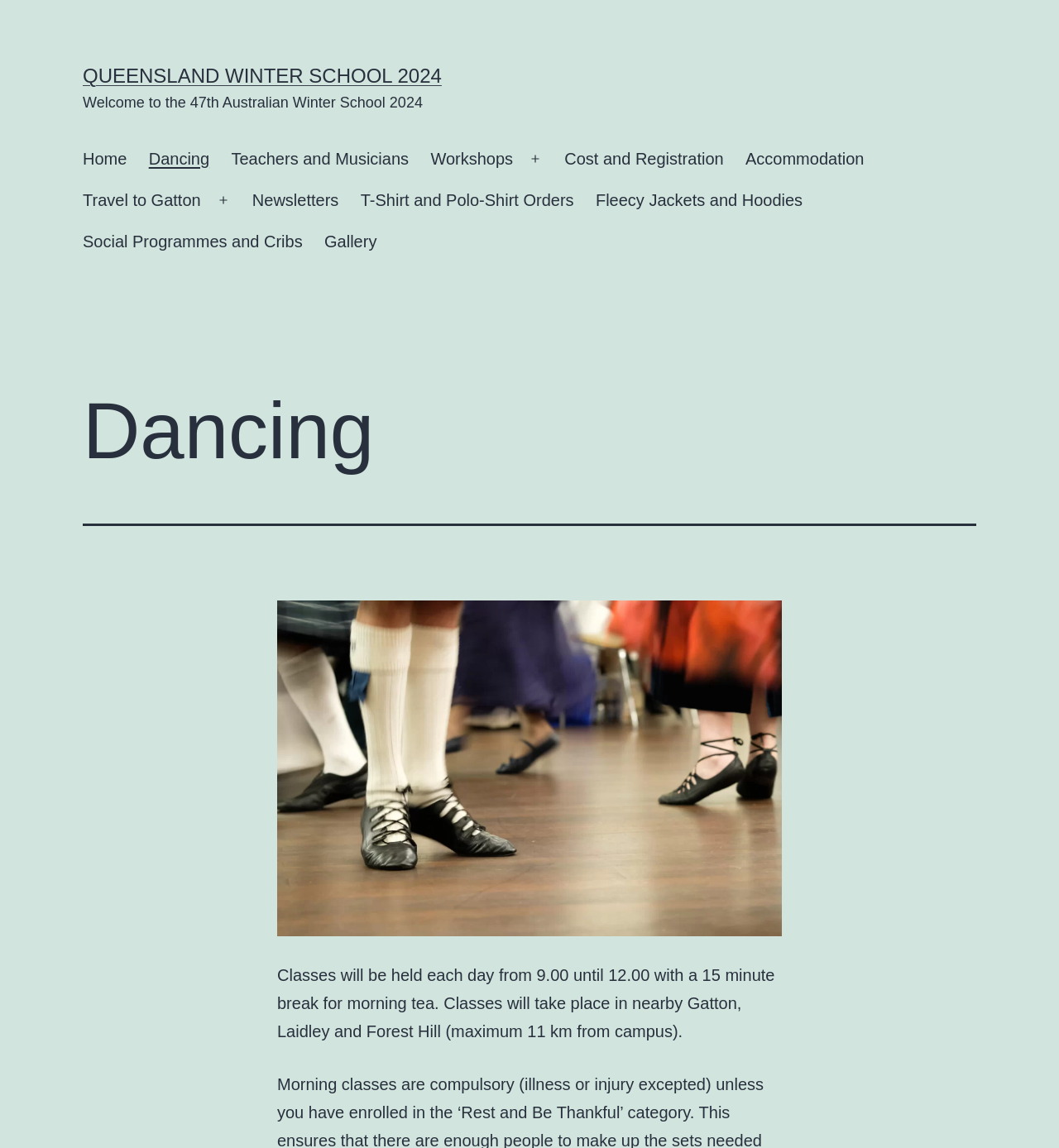Provide your answer in one word or a succinct phrase for the question: 
What is the first menu item?

Home